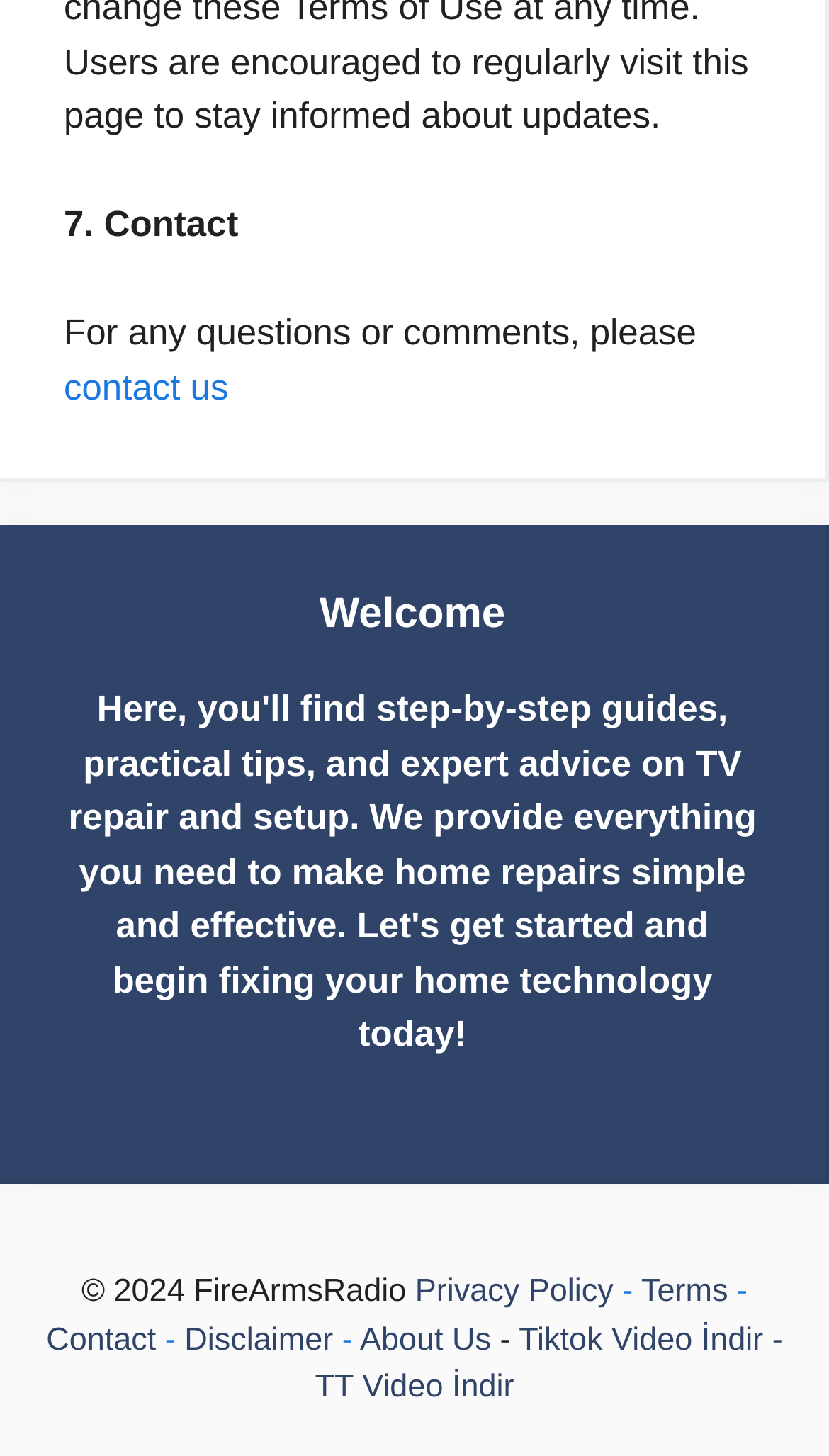Determine the bounding box coordinates for the clickable element required to fulfill the instruction: "Click on the 'Design' category". Provide the coordinates as four float numbers between 0 and 1, i.e., [left, top, right, bottom].

None